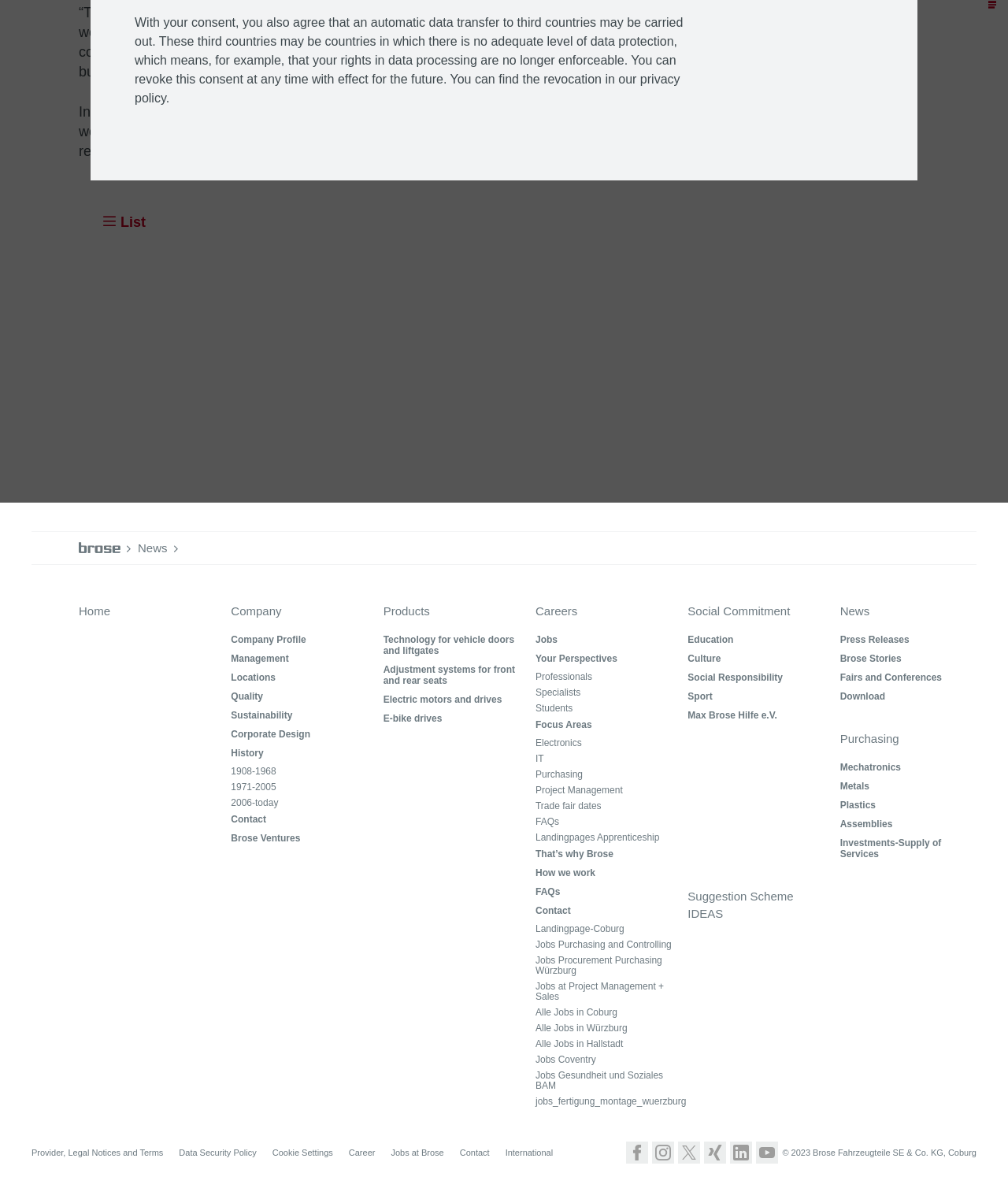Determine the bounding box coordinates for the UI element with the following description: "How we work". The coordinates should be four float numbers between 0 and 1, represented as [left, top, right, bottom].

[0.531, 0.737, 0.667, 0.746]